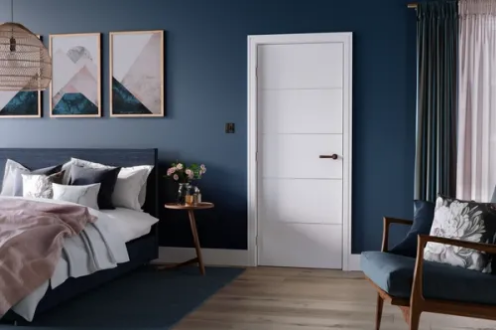How many framed art pieces are above the bed?
Answer with a single word or short phrase according to what you see in the image.

Three